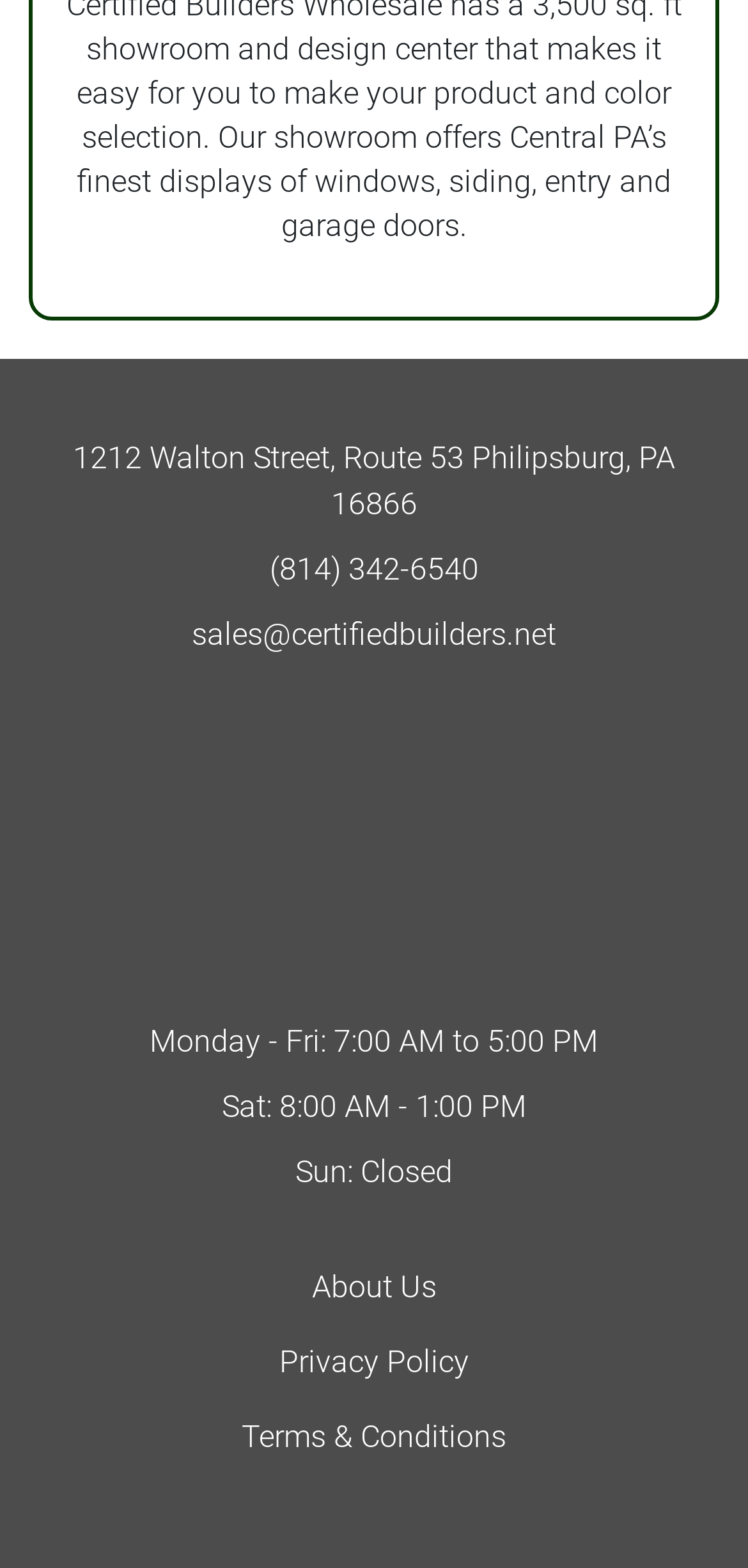Given the description (814) 342-6540, predict the bounding box coordinates of the UI element. Ensure the coordinates are in the format (top-left x, top-left y, bottom-right x, bottom-right y) and all values are between 0 and 1.

[0.36, 0.349, 0.64, 0.378]